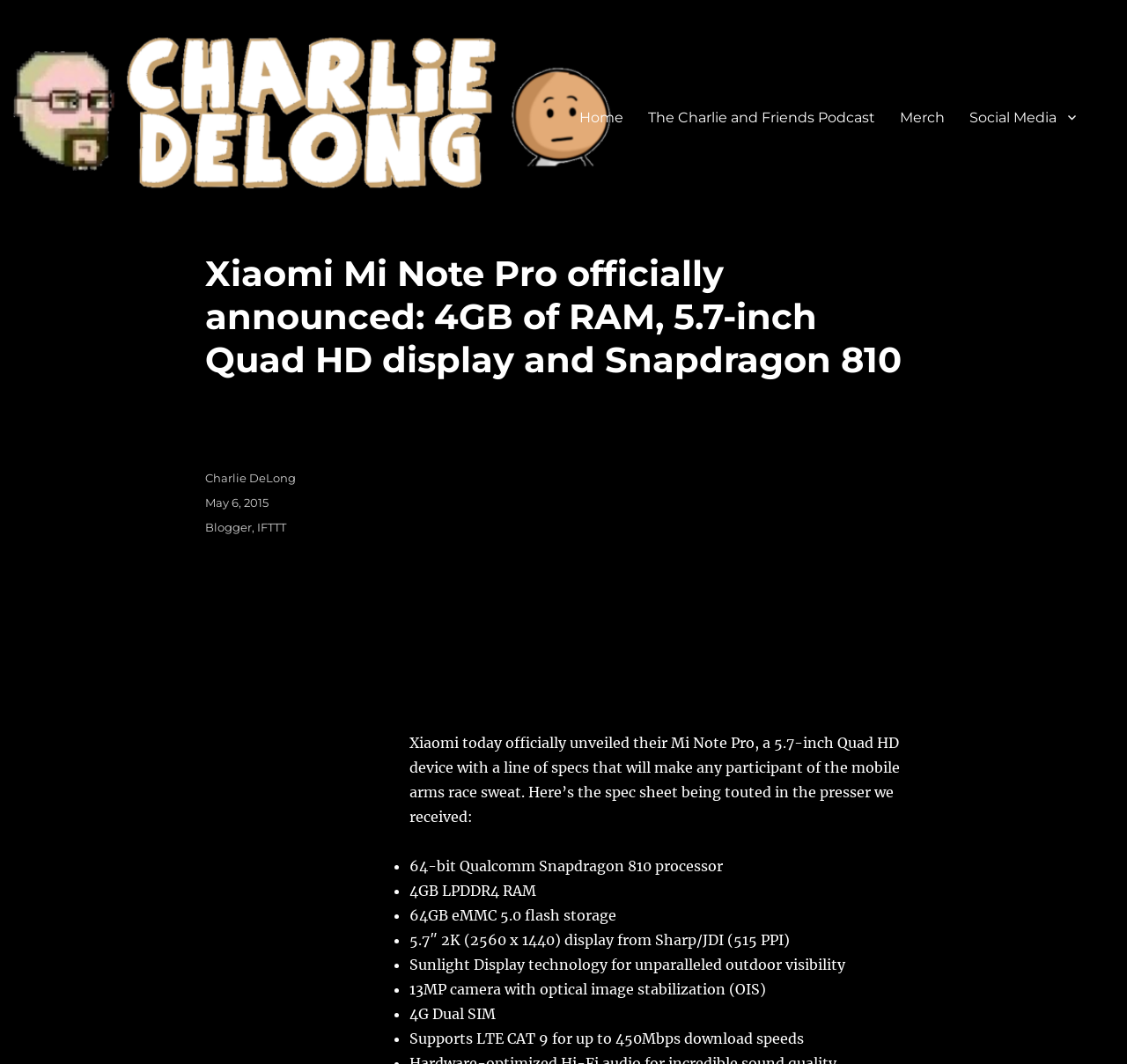How much RAM does Xiaomi Mi Note Pro have?
Using the image as a reference, give a one-word or short phrase answer.

4GB